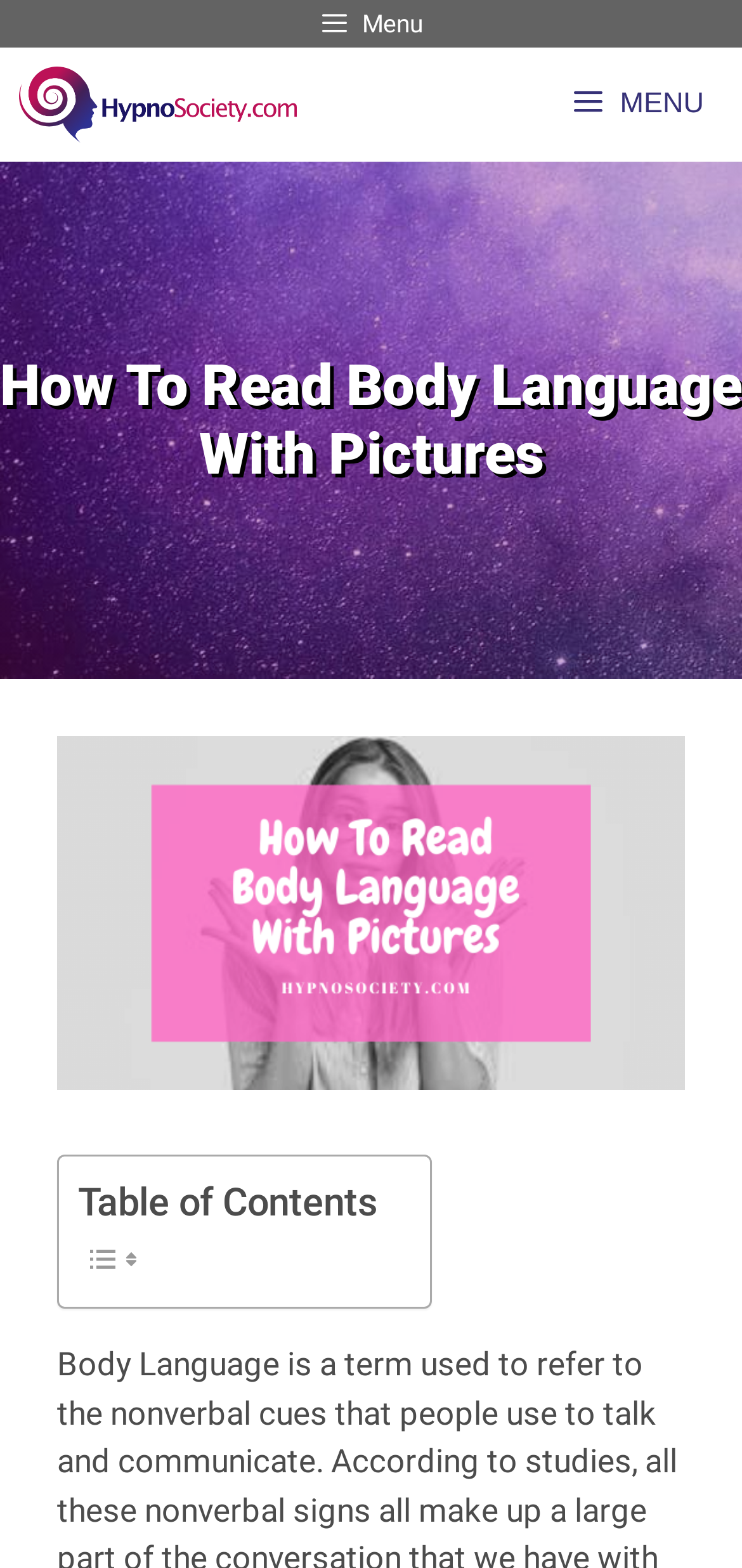Extract the main title from the webpage.

How To Read Body Language With Pictures